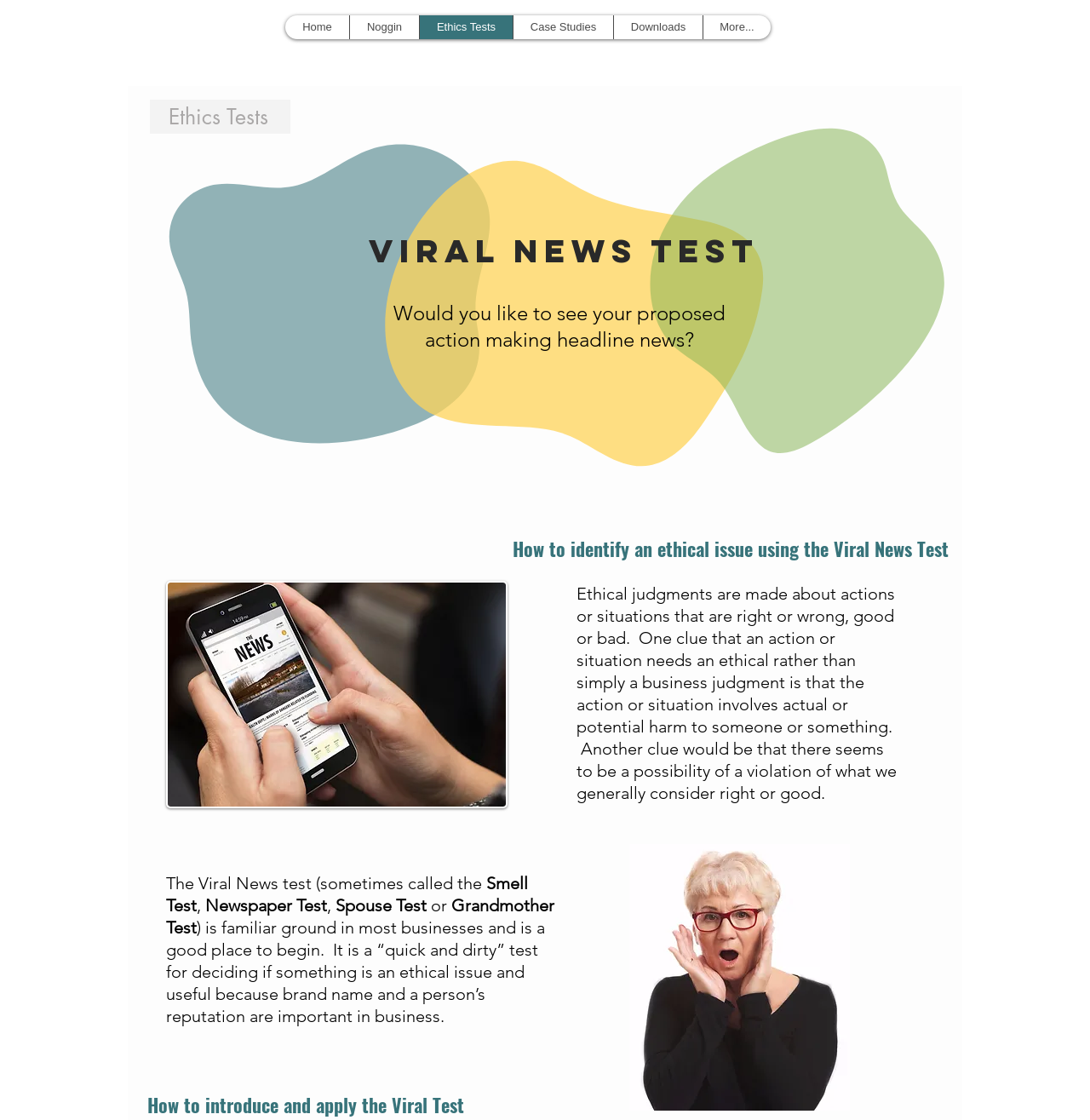What is the Viral News Test also known as?
Please ensure your answer to the question is detailed and covers all necessary aspects.

The question is asking for the alternative names of the Viral News Test. By reading the webpage content, specifically the StaticText elements with OCR text, we can find the answer. The relevant text is 'The Viral News test (sometimes called the Smell Test, Newspaper Test, Spouse Test or Grandmother Test)'. Therefore, the answer is Smell Test, Newspaper Test, Spouse Test, or Grandmother Test.